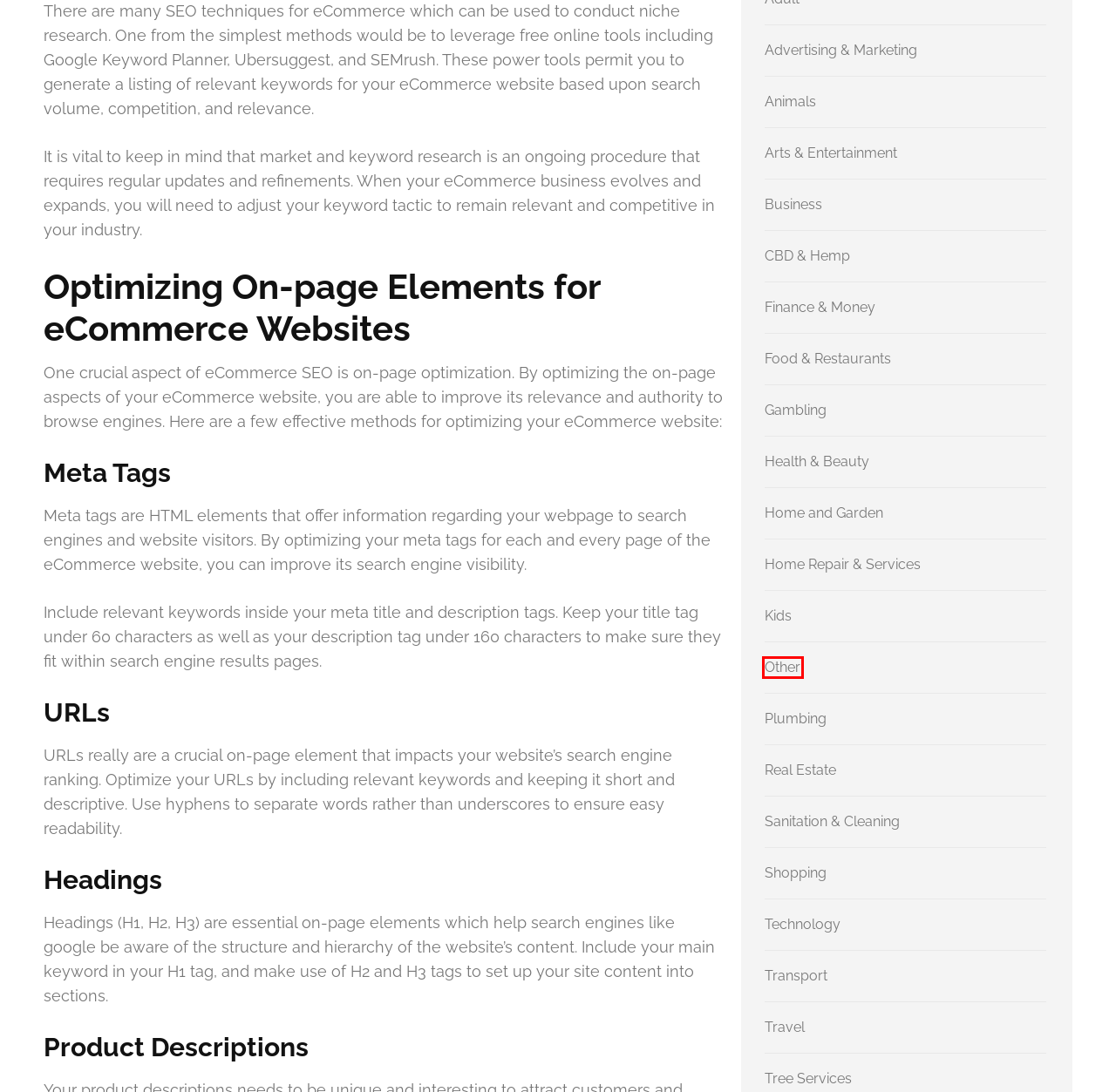Given a screenshot of a webpage with a red bounding box, please pick the webpage description that best fits the new webpage after clicking the element inside the bounding box. Here are the candidates:
A. Health & Beauty – BuzzTrack
B. Travel – BuzzTrack
C. Tree Services – BuzzTrack
D. Sanitation & Cleaning – BuzzTrack
E. Other – BuzzTrack
F. Technology – BuzzTrack
G. Home and Garden – BuzzTrack
H. CBD & Hemp – BuzzTrack

E